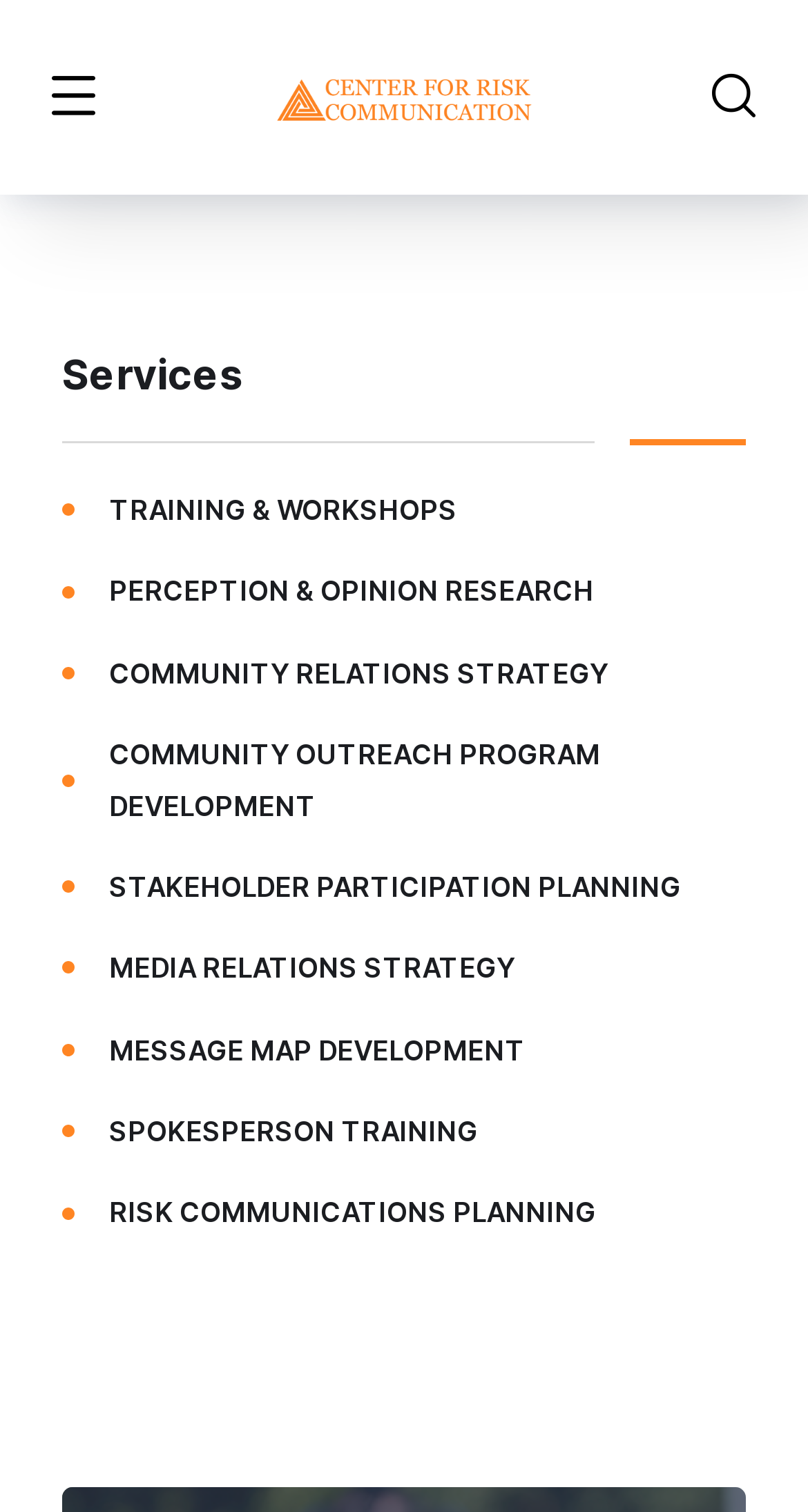Based on the element description alt="Center for Risk Communication", identify the bounding box of the UI element in the given webpage screenshot. The coordinates should be in the format (top-left x, top-left y, bottom-right x, bottom-right y) and must be between 0 and 1.

[0.341, 0.049, 0.659, 0.079]